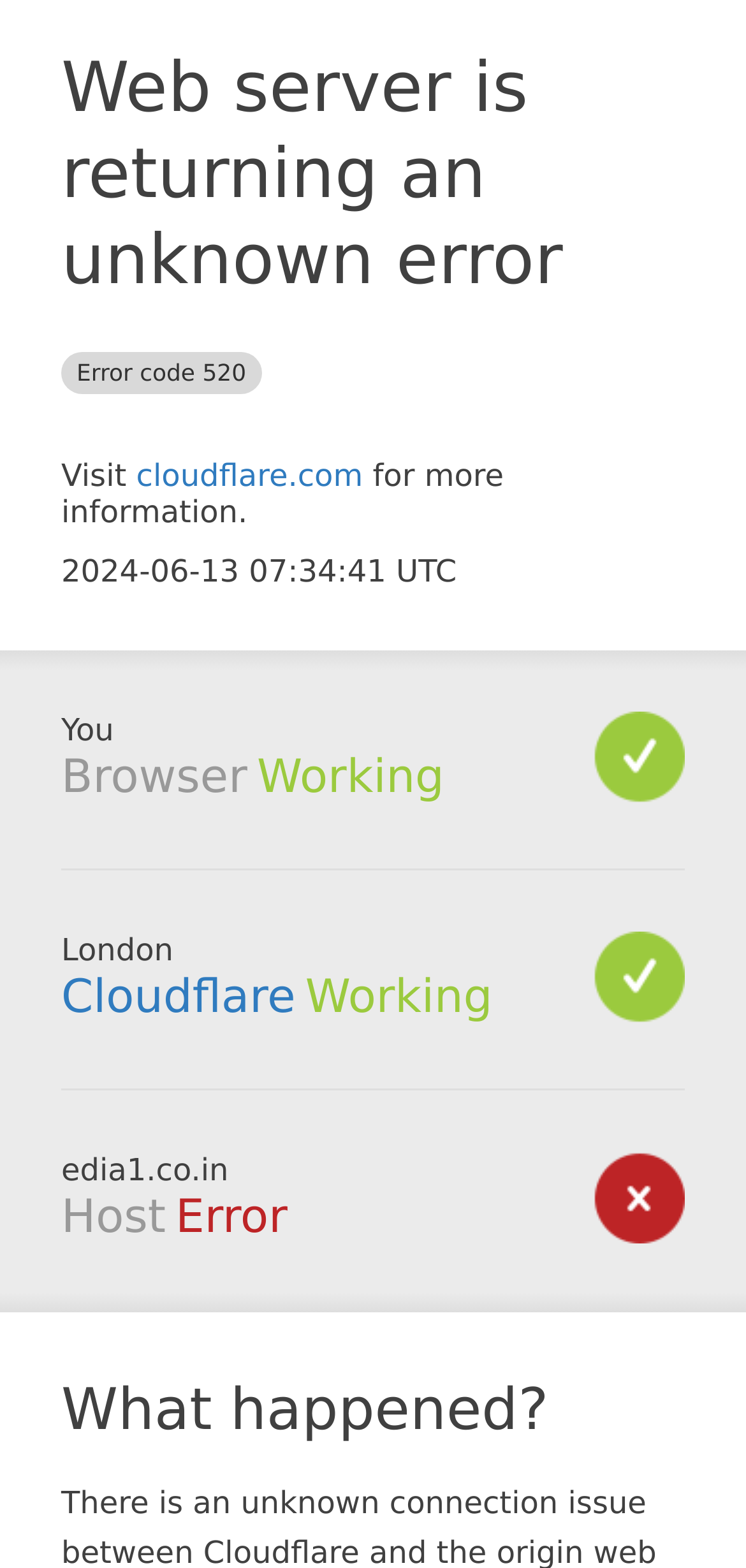Explain in detail what you observe on this webpage.

The webpage appears to be an error page, displaying a message about a web server returning an unknown error with an error code of 520. At the top of the page, there is a heading that states "Web server is returning an unknown error Error code 520". Below this heading, there is a link to "cloudflare.com" with a brief description "Visit" and additional text "for more information." The current date and time, "2024-06-13 07:34:41 UTC", is also displayed in this section.

Further down the page, there are several sections with headings, including "Browser", "Cloudflare", and "Host". The "Browser" section has a subheading "Working" and is located above the "Cloudflare" section, which also has a subheading "Working". The "Host" section has a subheading "Error".

Additionally, there is a section with a heading "What happened?" located at the bottom of the page. Throughout the page, there are various static text elements providing additional information, such as the website's URL "edia1.co.in" and the location "London".